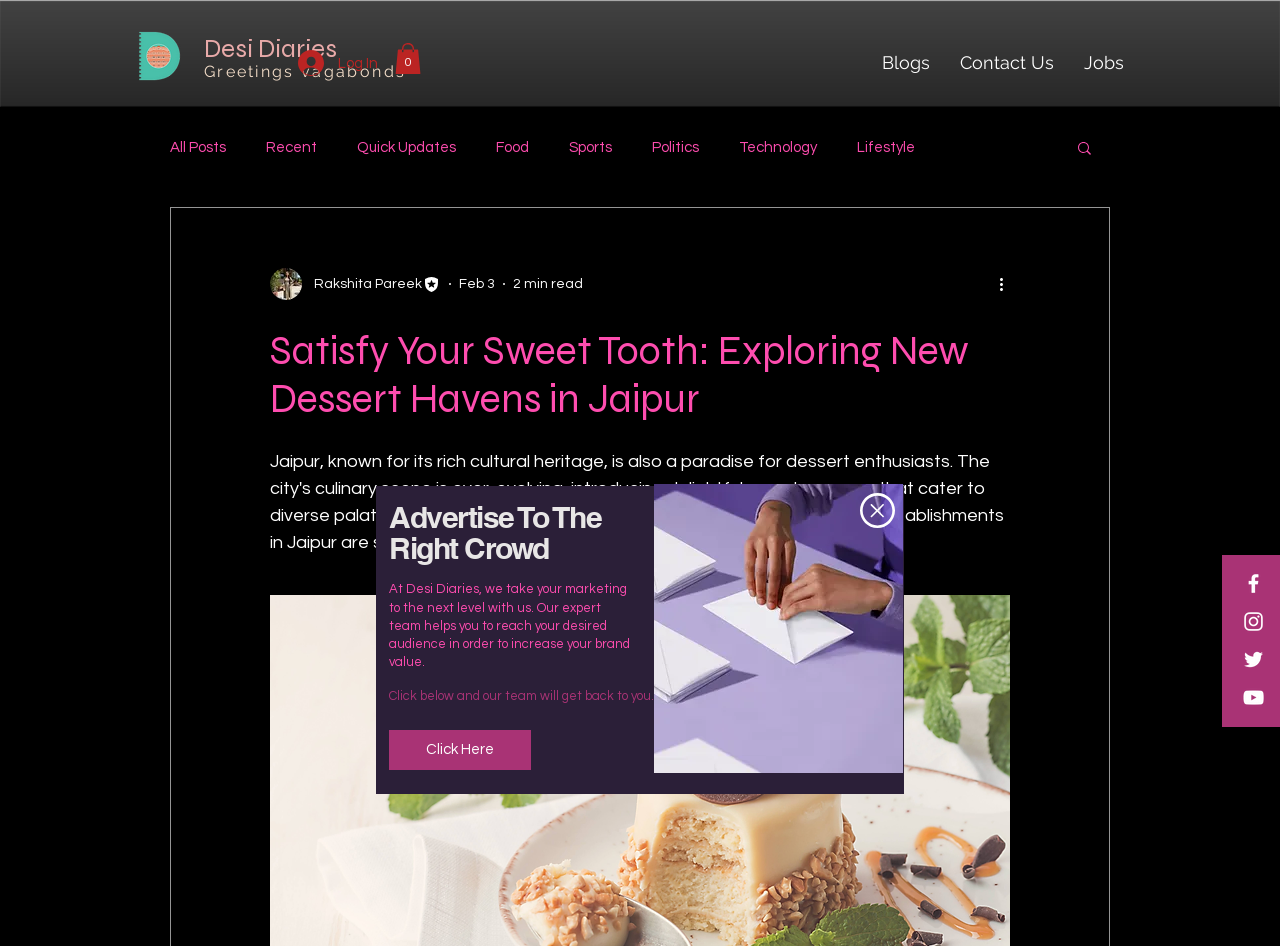Use the details in the image to answer the question thoroughly: 
How many navigation links are there in the 'blog' section?

I counted the number of navigation links in the 'blog' section by looking at the links 'All Posts', 'Recent', 'Quick Updates', 'Food', 'Sports', 'Politics', and 'Technology', therefore there are 7 navigation links.